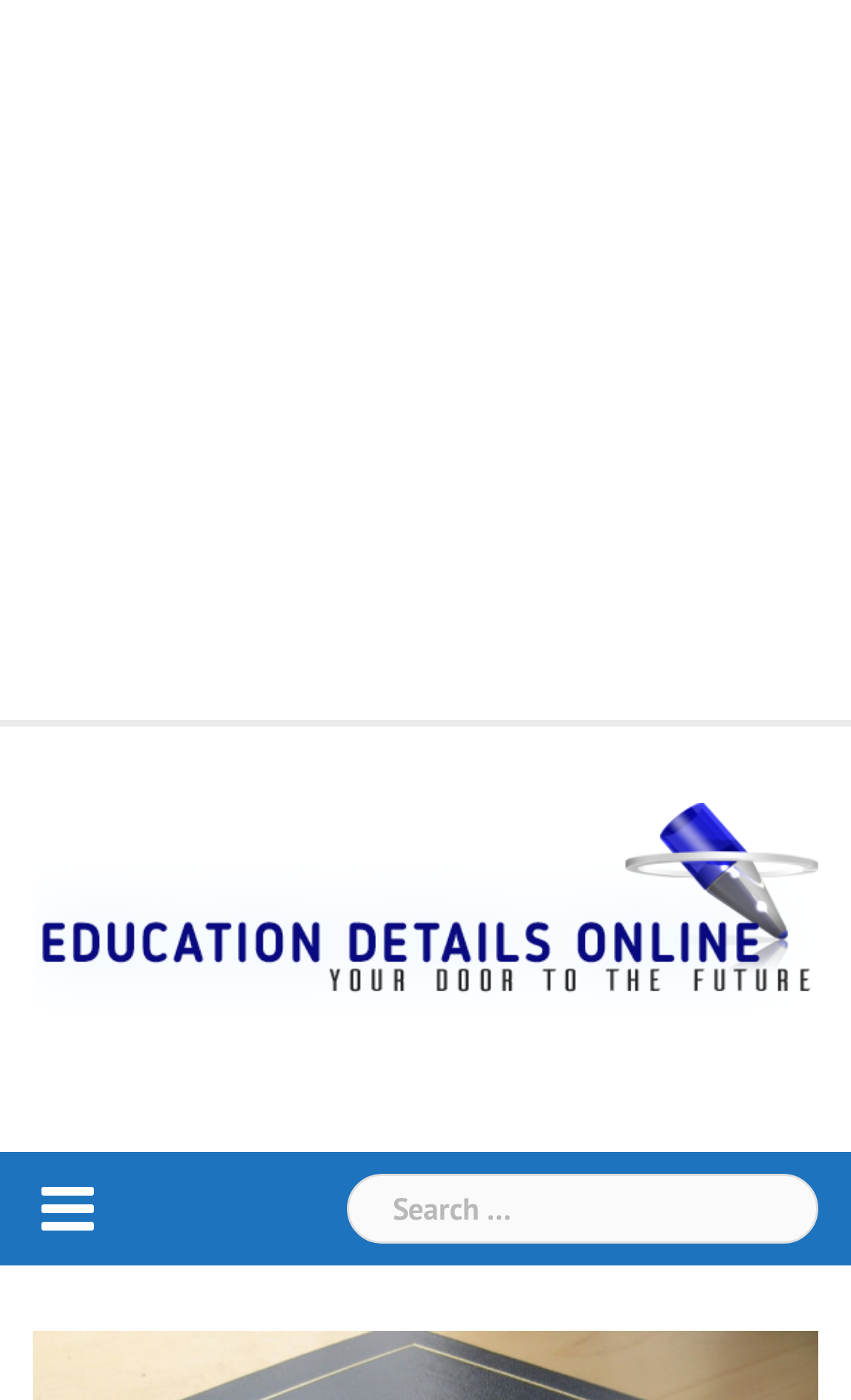What is the purpose of the search box?
Refer to the image and provide a detailed answer to the question.

The search box is located at the bottom of the webpage with a label 'Search for:' and is accompanied by an image and a link 'Education Details Online'. This suggests that the search box is intended to be used to search for education-related details online.